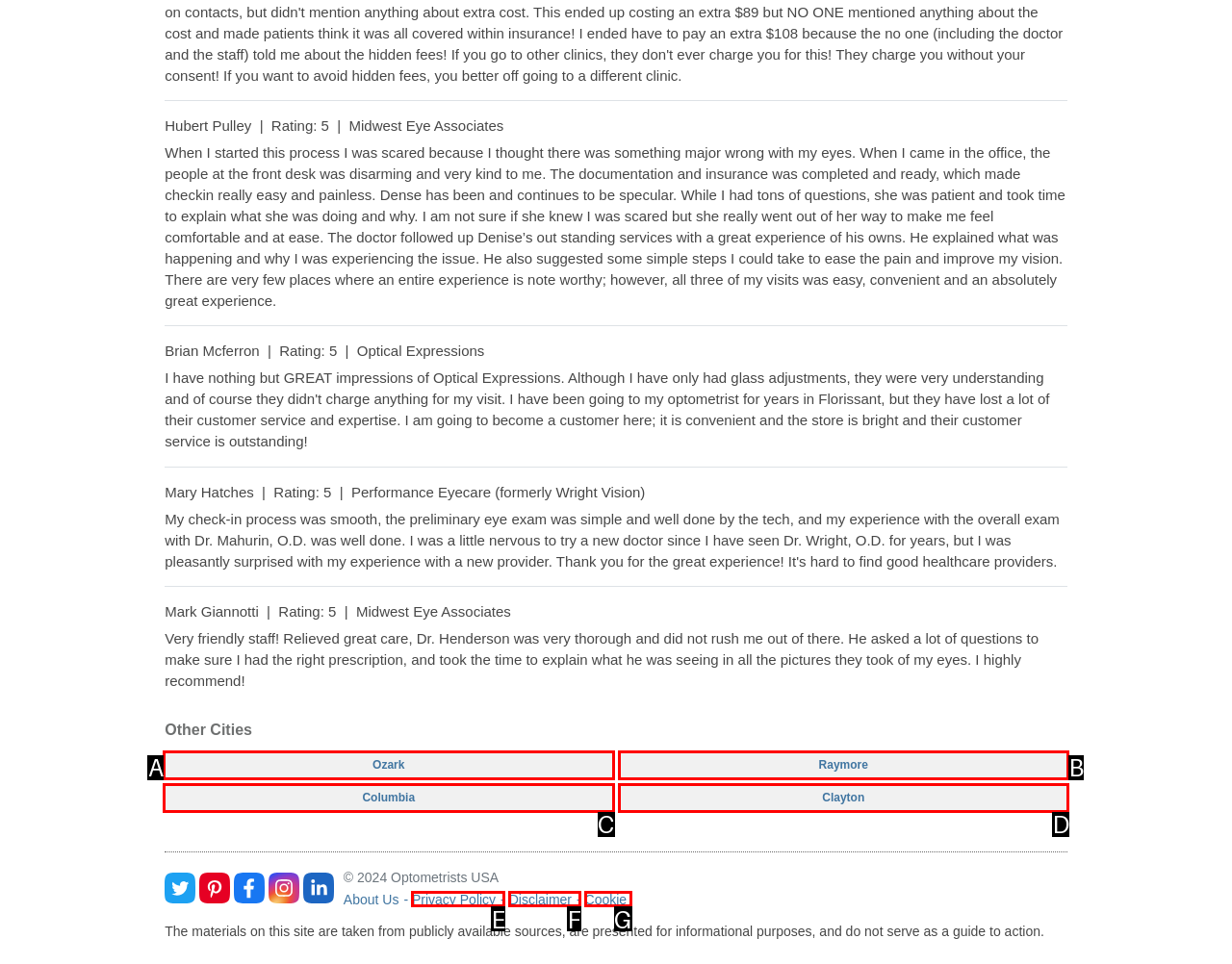Match the following description to the correct HTML element: Disclaimer Indicate your choice by providing the letter.

F